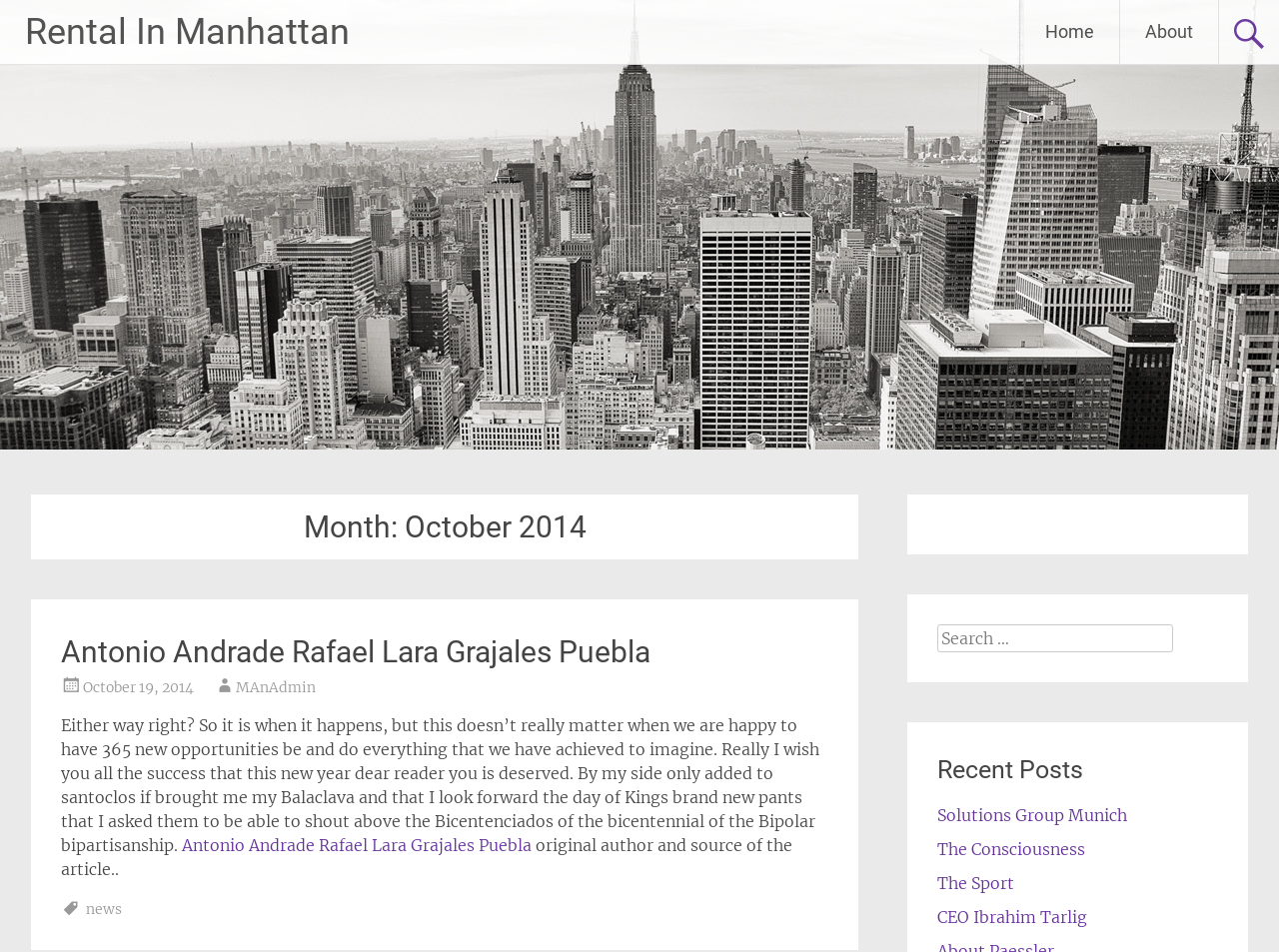Give a detailed overview of the webpage's appearance and contents.

The webpage is about rental properties in Manhattan, specifically for October 2014. At the top, there is a heading "Rental In Manhattan" which is also a link. To the right of this heading, there are links to "Home" and "About". 

Below the top heading, there is a section with a header "Month: October 2014". Under this header, there is an article with a heading "Antonio Andrade Rafael Lara Grajales Puebla", which is also a link. Below this heading, there is a link to "October 19, 2014" and another link to "MAnAdmin". 

The main content of the article is a paragraph of text that discusses the idea of new opportunities and wishing the reader success in the new year. At the end of the article, there is a link to the original author and source of the article. 

To the right of the article, there is a search box with a label "Search for:". Below the search box, there is a heading "Recent Posts" followed by four links to recent posts, including "Solutions Group Munich", "The Consciousness", "The Sport", and "CEO Ibrahim Tarlig". 

At the bottom of the page, there is a footer section with a link to "news".